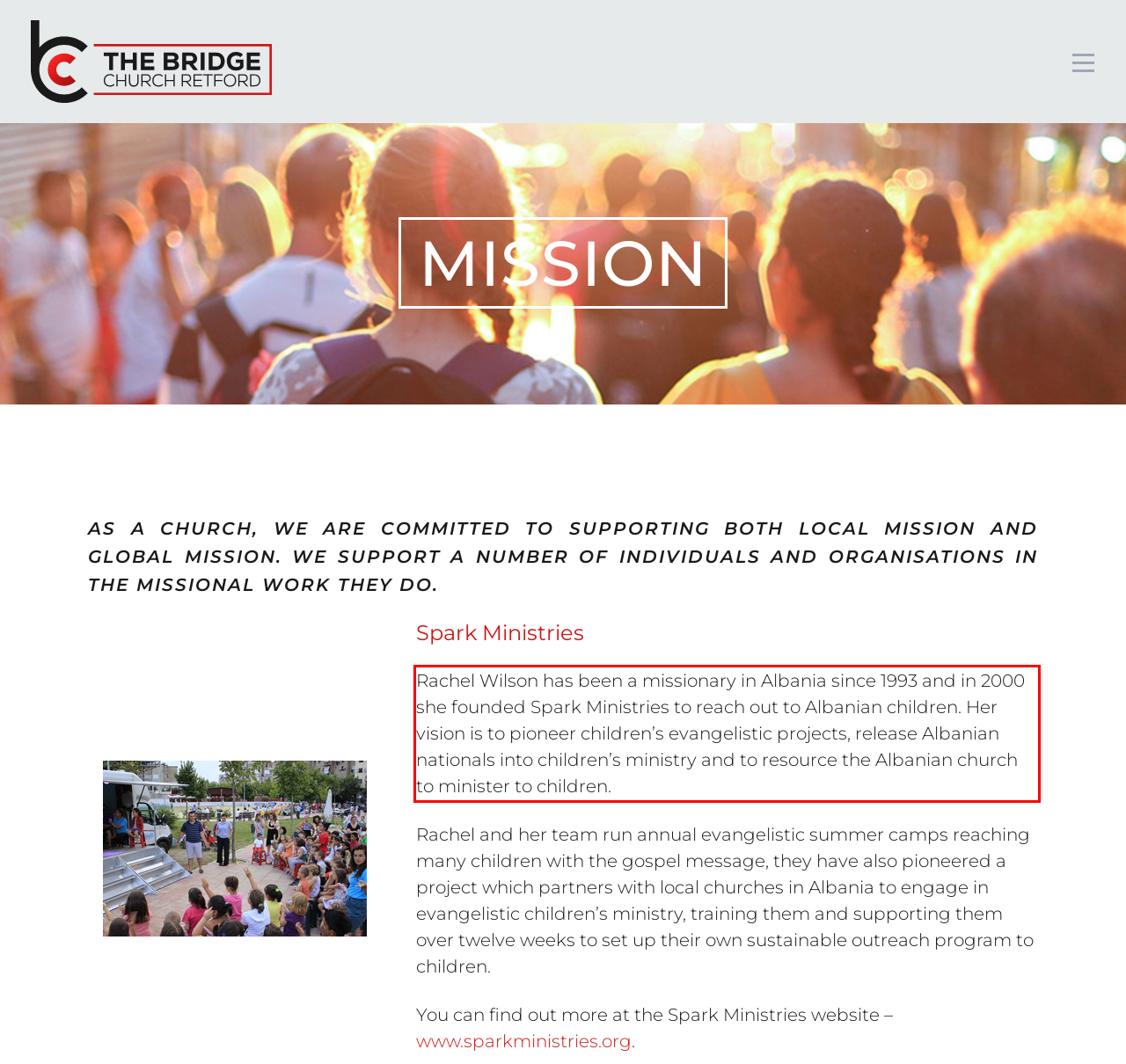Given a screenshot of a webpage containing a red rectangle bounding box, extract and provide the text content found within the red bounding box.

Rachel Wilson has been a missionary in Albania since 1993 and in 2000 she founded Spark Ministries to reach out to Albanian children. Her vision is to pioneer children’s evangelistic projects, release Albanian nationals into children’s ministry and to resource the Albanian church to minister to children.